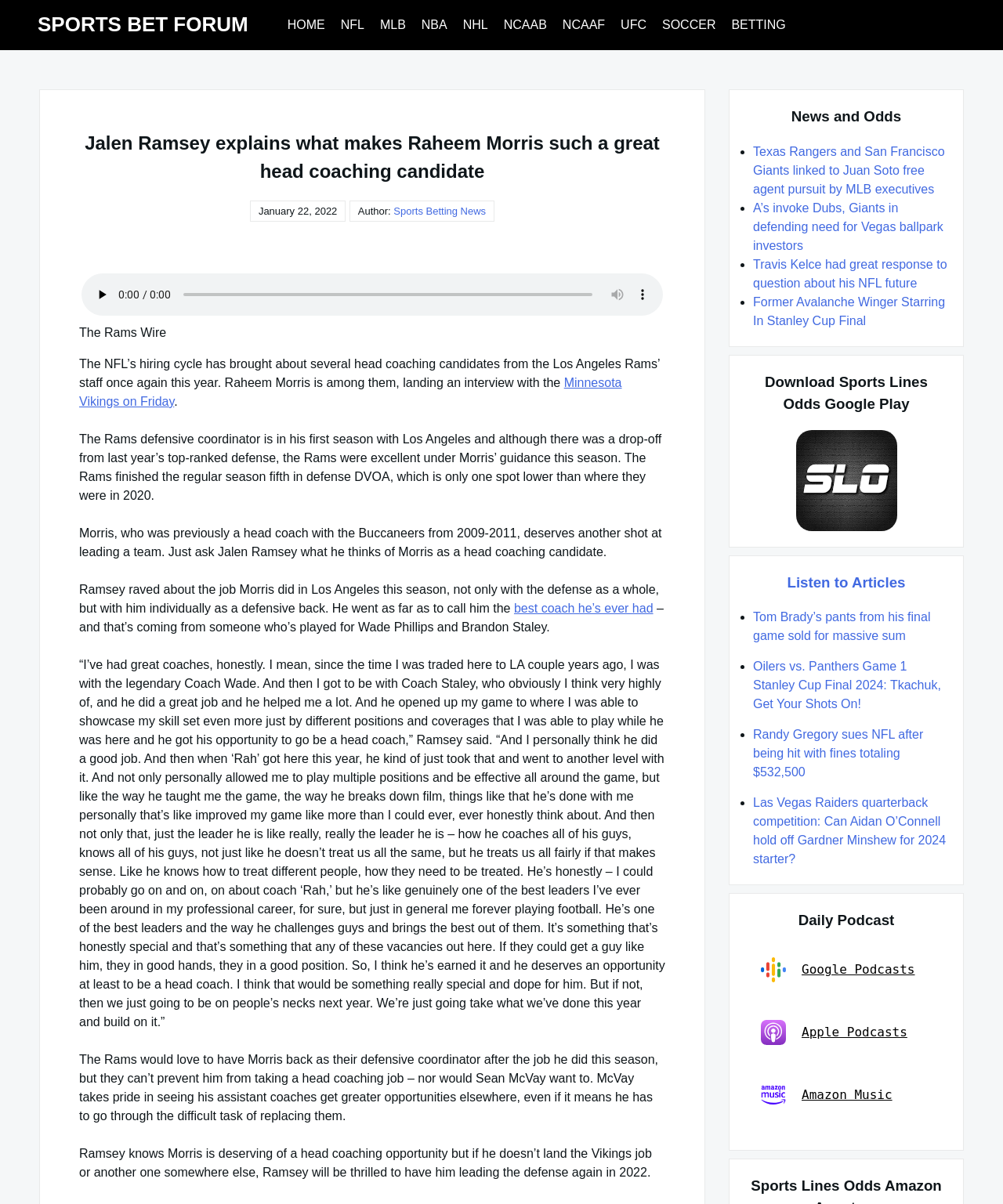Please identify the bounding box coordinates of where to click in order to follow the instruction: "Click on the 'Minnesota Vikings on Friday' link".

[0.079, 0.312, 0.62, 0.339]